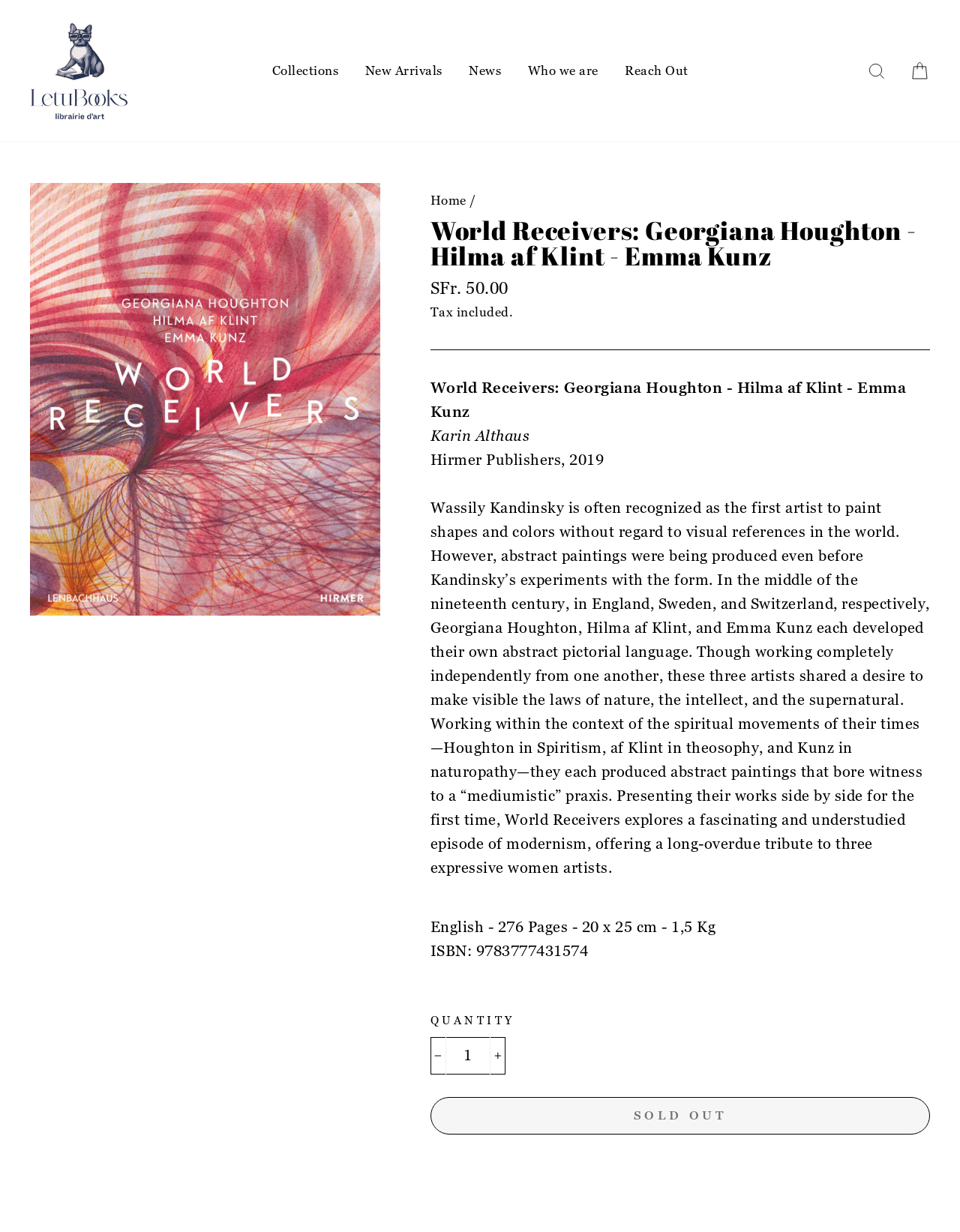Locate the bounding box coordinates of the element I should click to achieve the following instruction: "Click on the 'Collections' link".

[0.271, 0.045, 0.364, 0.07]